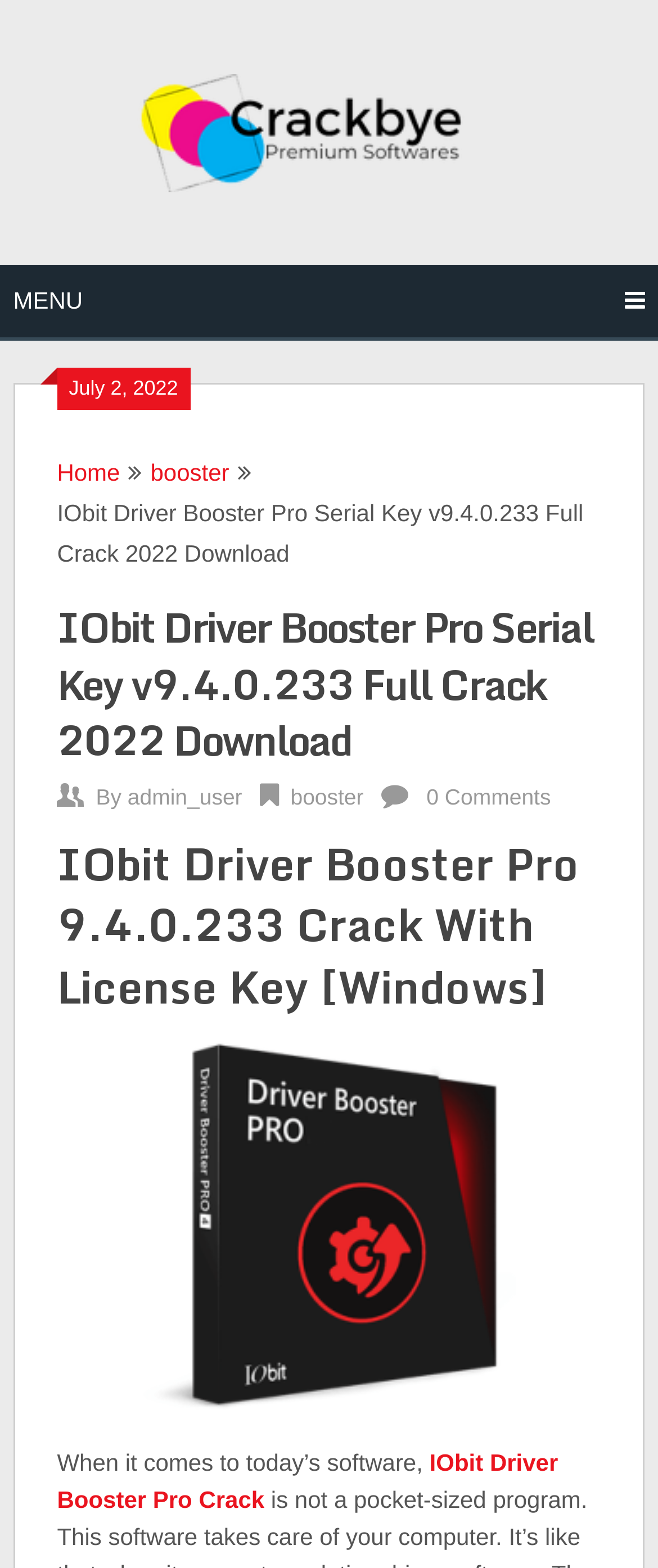Indicate the bounding box coordinates of the element that needs to be clicked to satisfy the following instruction: "visit admin_user's profile". The coordinates should be four float numbers between 0 and 1, i.e., [left, top, right, bottom].

[0.194, 0.5, 0.368, 0.516]